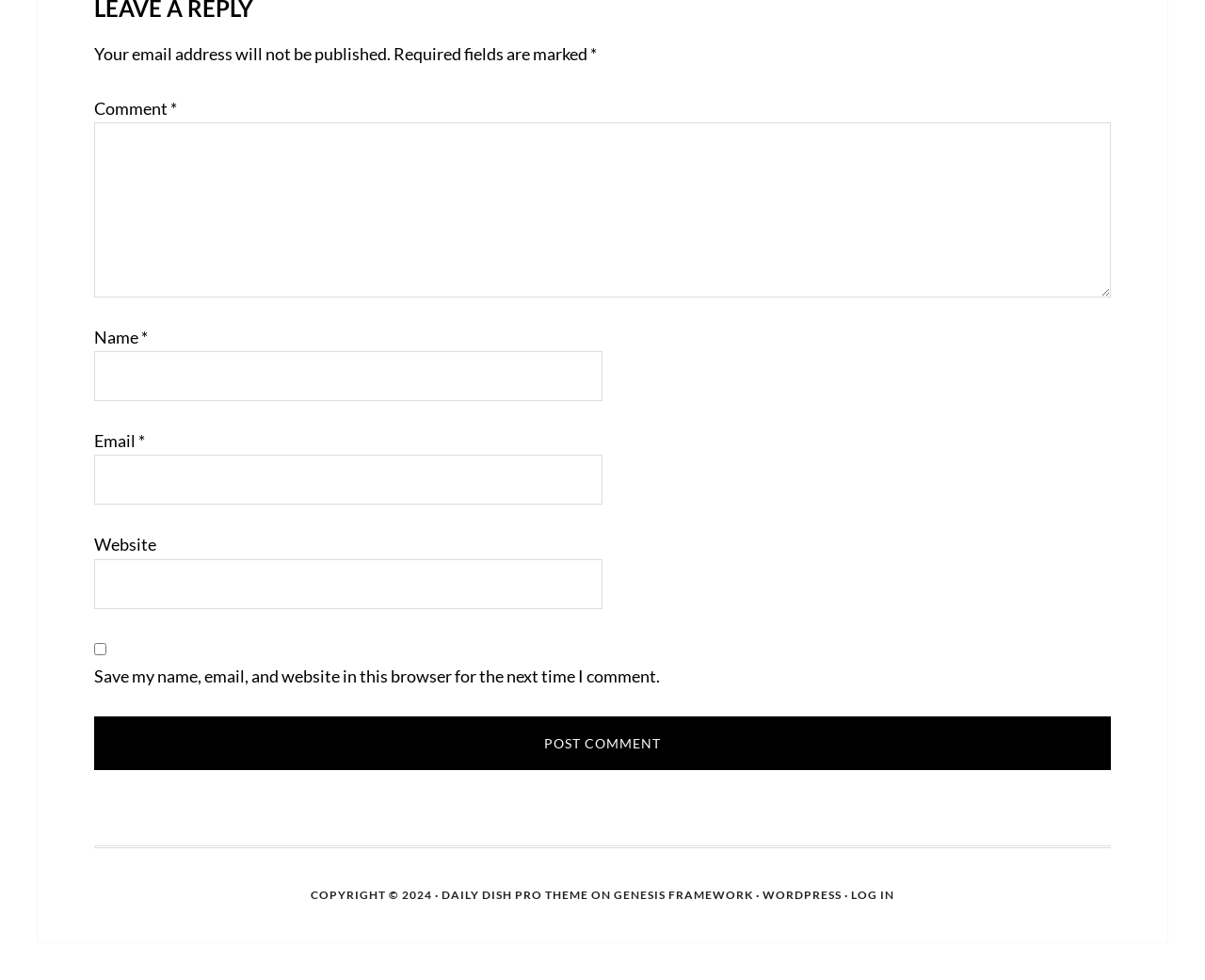How many links are at the bottom of the page?
Provide a one-word or short-phrase answer based on the image.

4